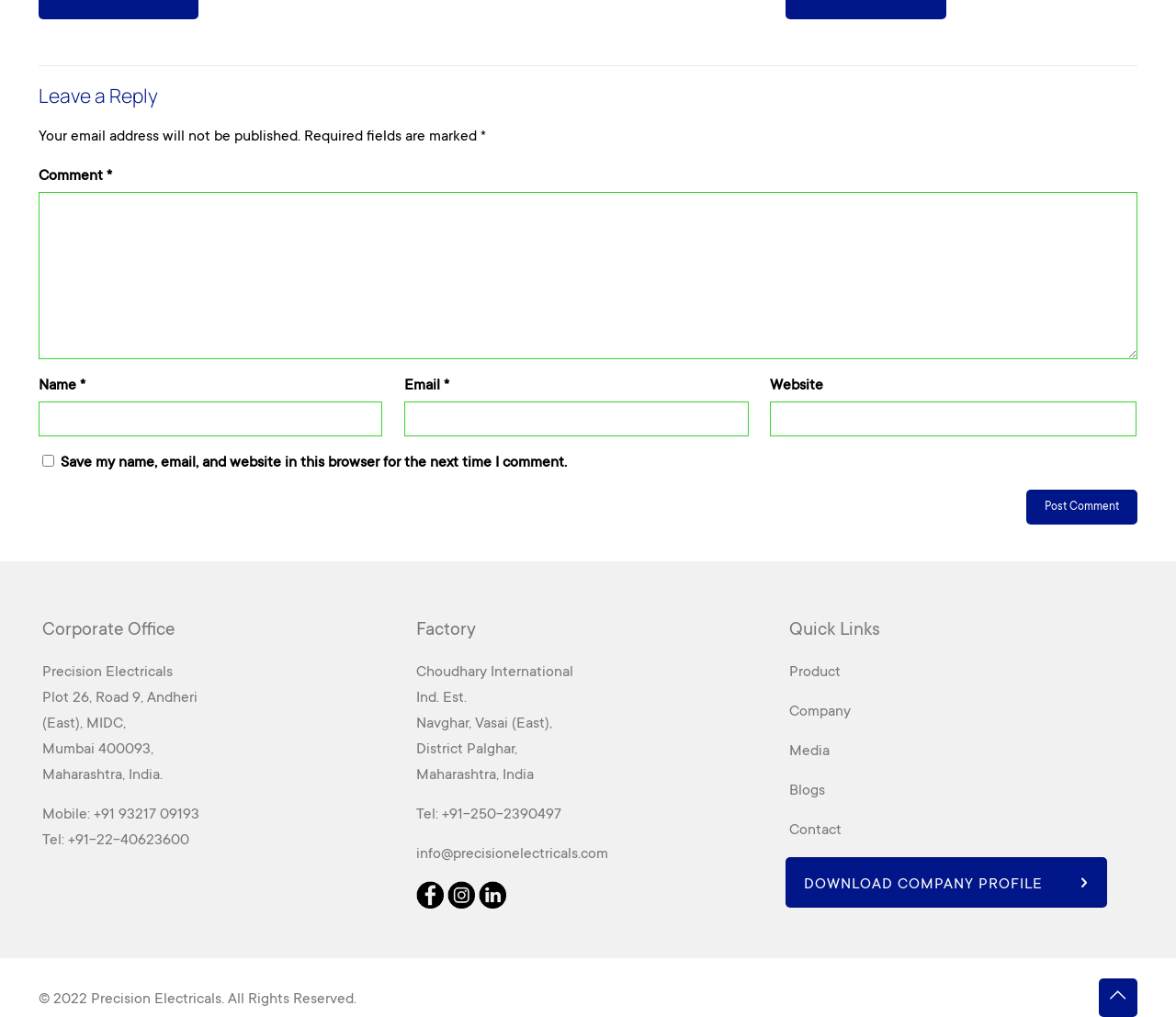What is the purpose of the checkbox labeled 'Save my name, email, and website in this browser for the next time I comment.'?
Utilize the image to construct a detailed and well-explained answer.

The checkbox labeled 'Save my name, email, and website in this browser for the next time I comment.' is located below the comment text box and is intended to allow users to save their comment information for future use.